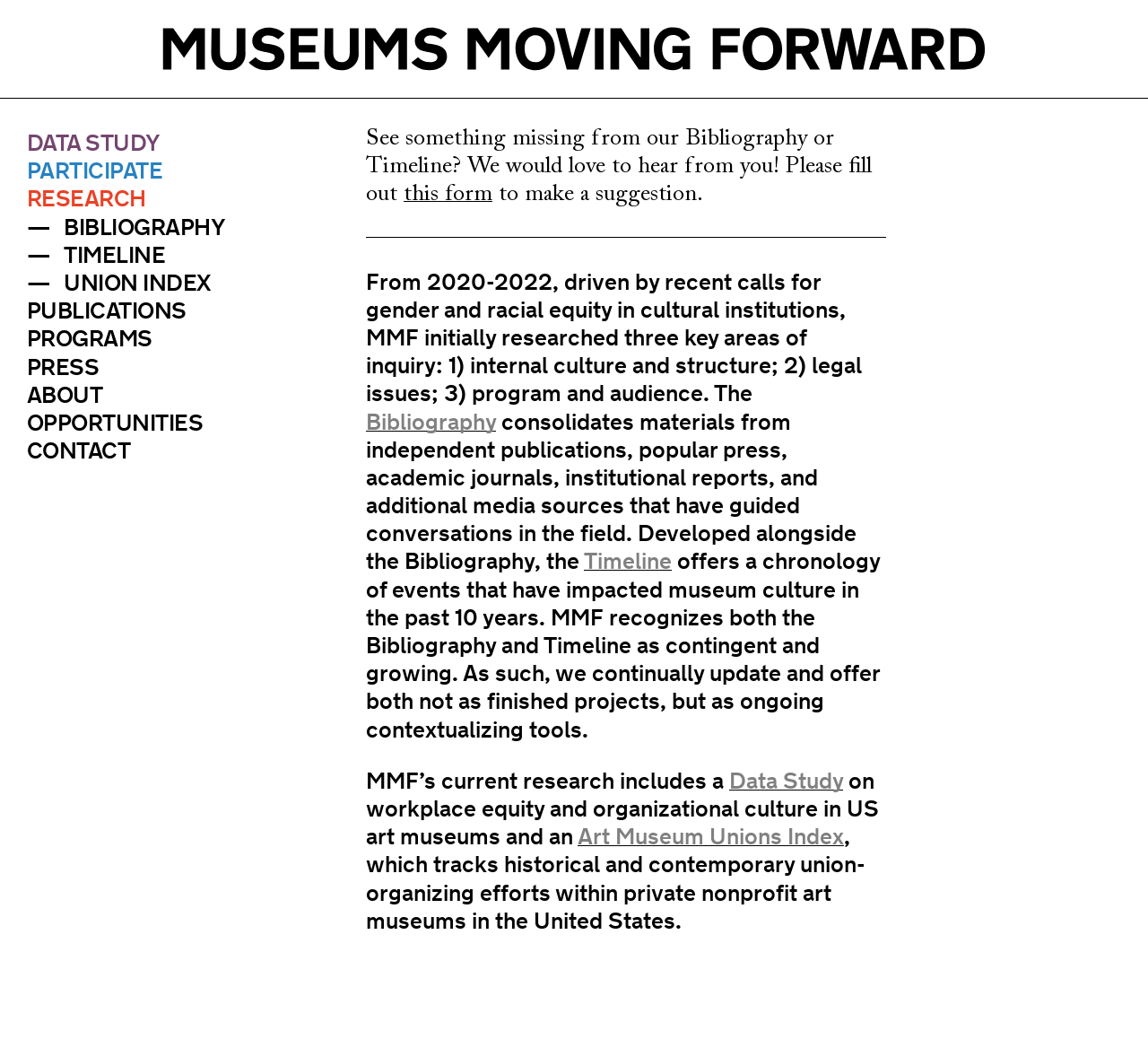Can you give a detailed response to the following question using the information from the image? What are the three key areas of inquiry researched by MMF?

The three key areas of inquiry researched by MMF can be found in the paragraph of text that starts with 'From 2020-2022, driven by recent calls for gender and racial equity in cultural institutions, MMF initially researched three key areas of inquiry...'.